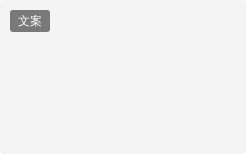Offer a detailed account of the various components present in the image.

The image captures the essence of the "Eighth World Chinese Tourism Literature International Academic Seminar" which recently commenced in Hong Kong. This event brings together scholars and literature enthusiasts to discuss topics related to tourism literature and its interplay with the Greater Bay Area's literary landscape. The attachment also includes a static text element that elaborates on the various sessions taking place during the seminar, including opening ceremonies, keynote speeches, and smaller group discussions. This year's seminar is marked by the participation of representatives from mainland China, Hong Kong, Macau, as well as South Korea, Japan, and Singapore, showcasing a rich tapestry of cultural exchange and literary exploration.